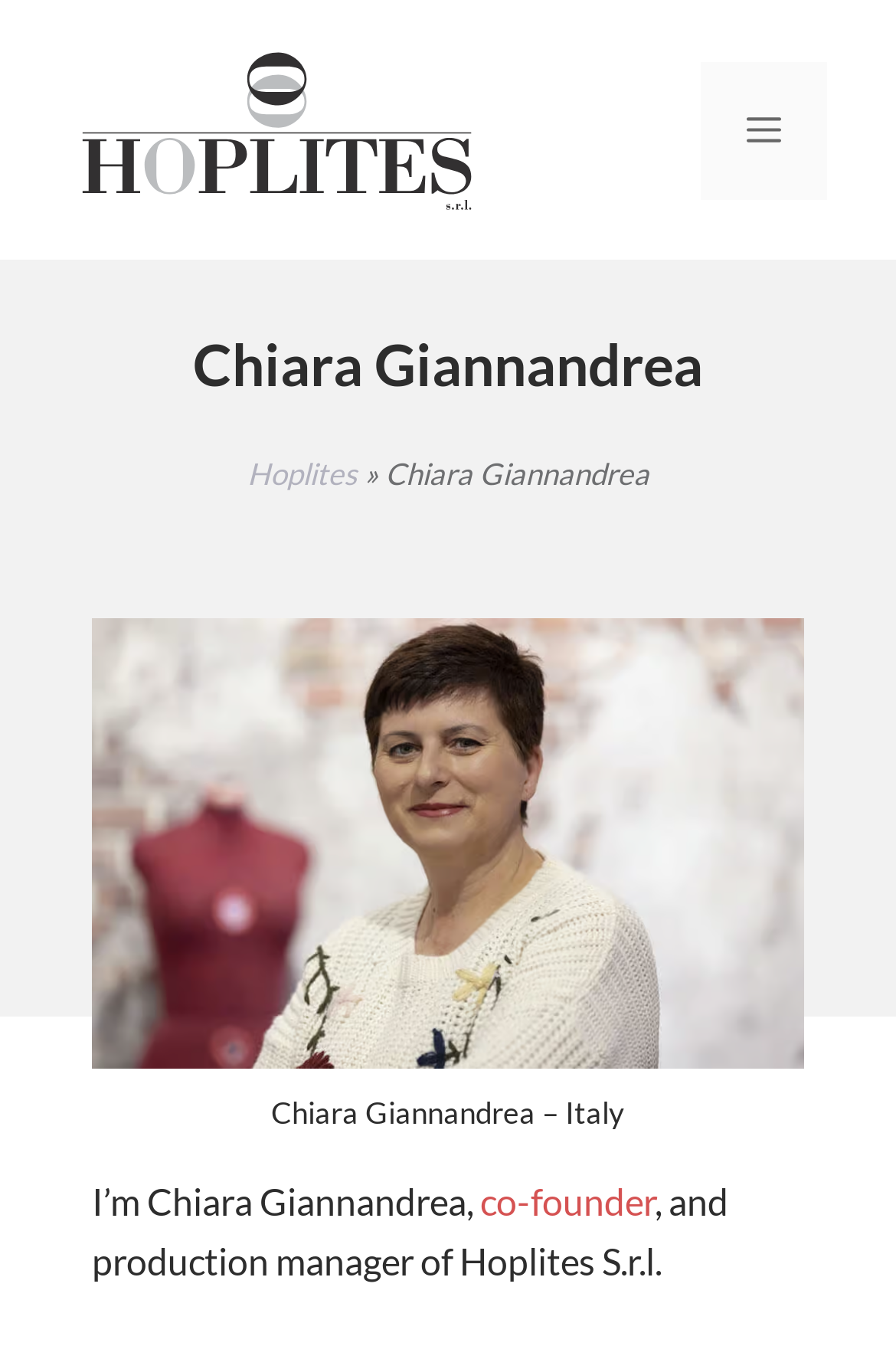What is Chiara Giannandrea's profession?
Based on the image, answer the question with as much detail as possible.

Based on the webpage, Chiara Giannandrea is the co-founder and production manager of Hoplites S.r.l., as stated in the text 'I’m Chiara Giannandrea, co-founder, and production manager of Hoplites S.r.l.'